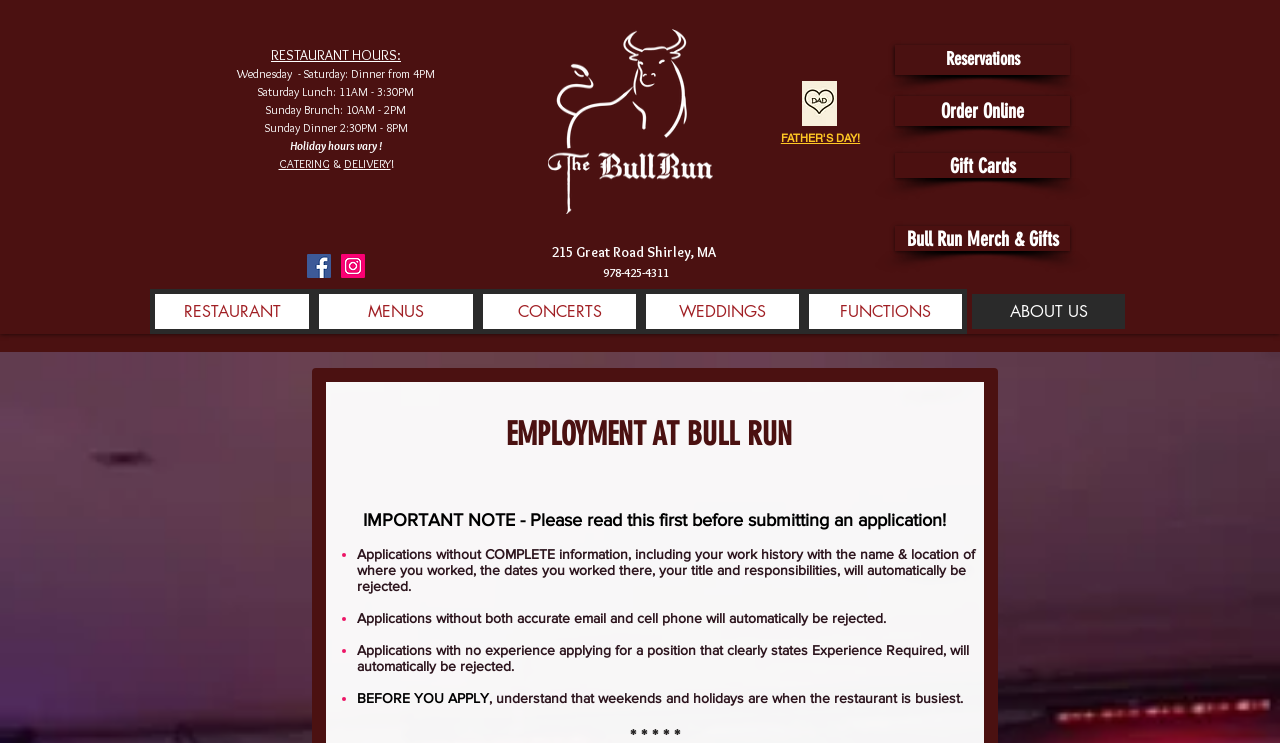Examine the image carefully and respond to the question with a detailed answer: 
What are the restaurant hours on Saturday?

I found the restaurant hours on the webpage, which are listed under the 'RESTAURANT HOURS' heading. According to the text, on Saturday, the restaurant is open for dinner from 4PM and lunch from 11AM to 3:30PM.